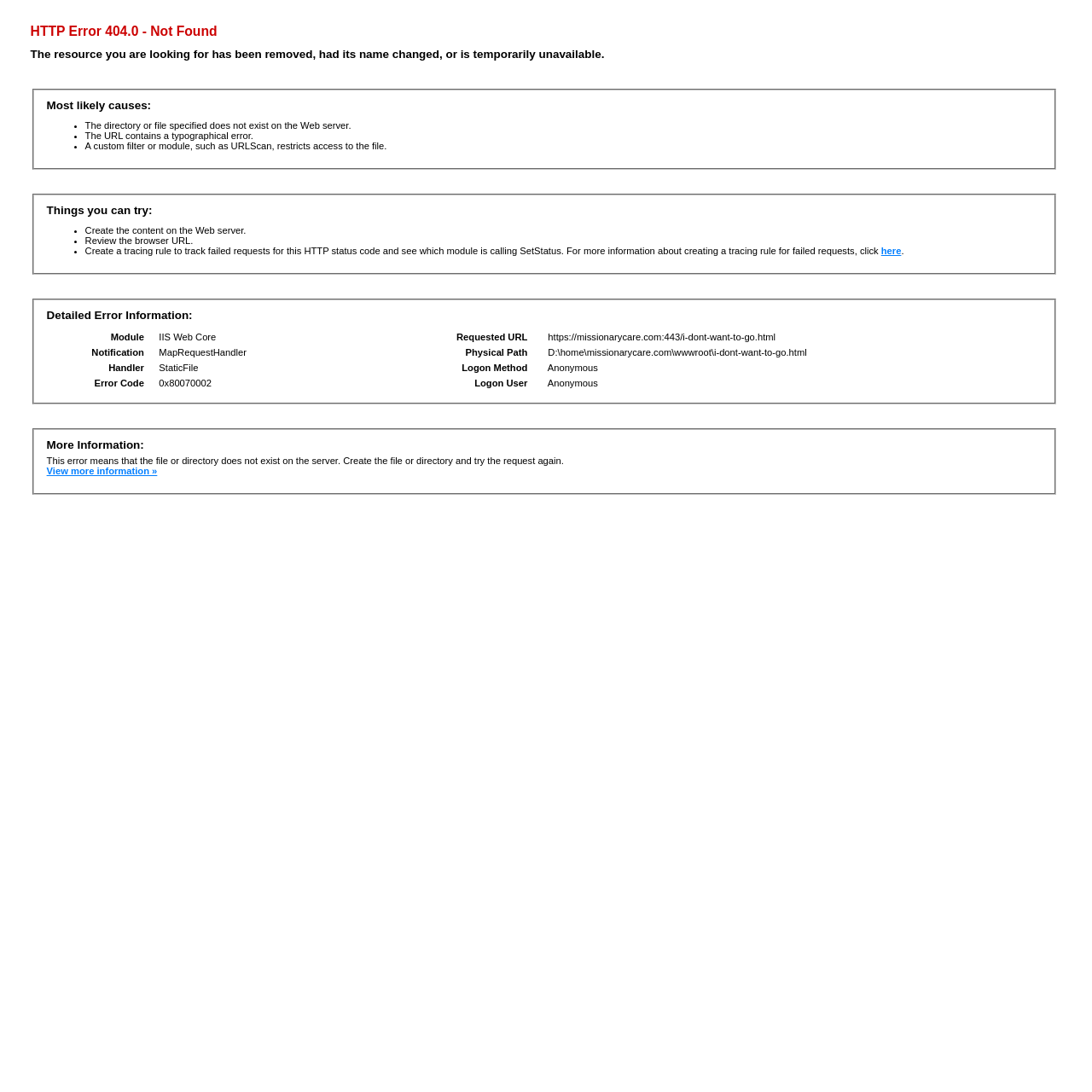What is the physical path of the requested file?
Provide a one-word or short-phrase answer based on the image.

D:\home\missionarycare.com\wwwroot\i-dont-want-to-go.html